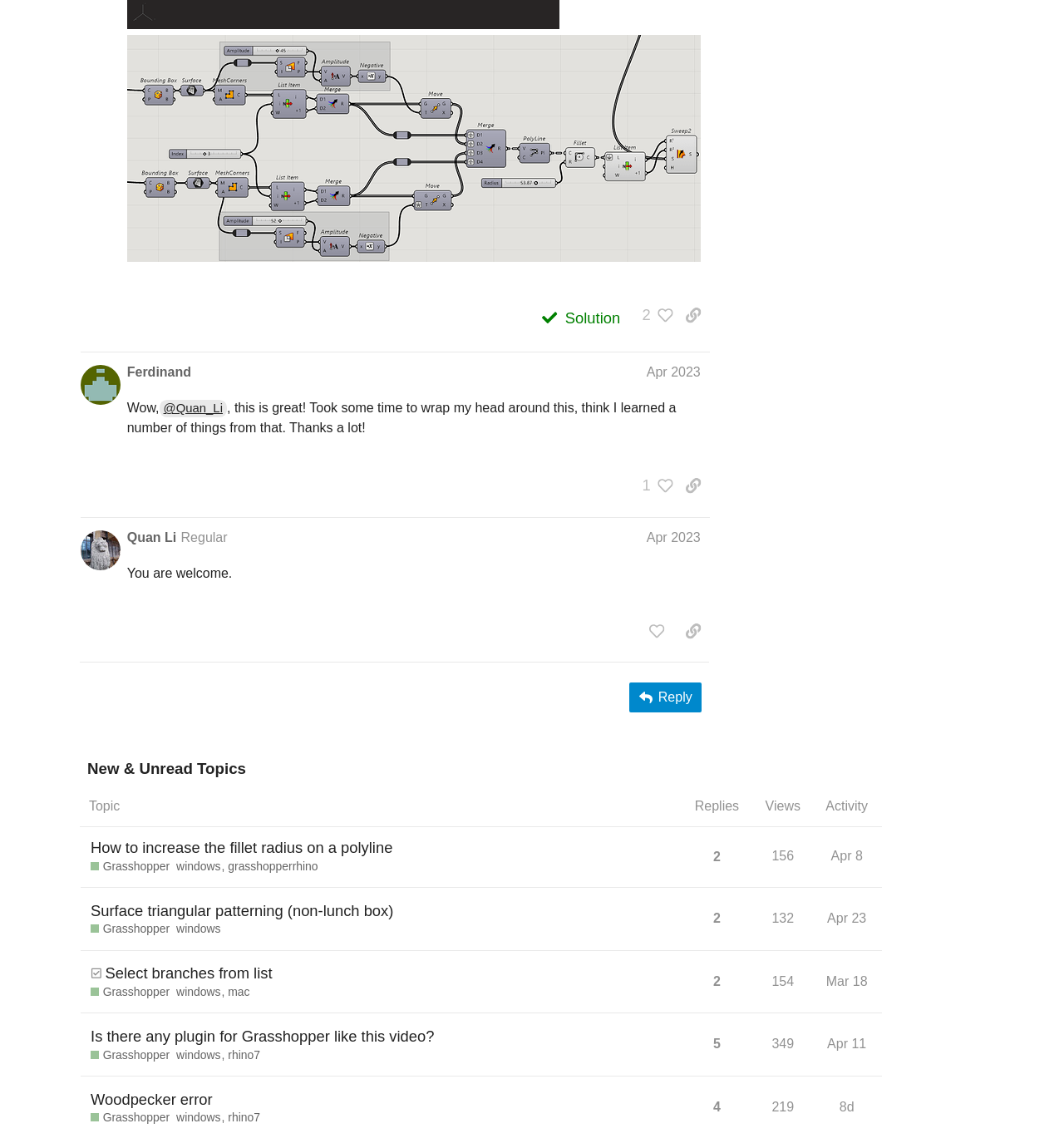What is the topic of the first post?
Offer a detailed and exhaustive answer to the question.

I determined the answer by looking at the first post in the 'New & Unread Topics' section, which has a heading 'How to increase the fillet radius on a polyline'.